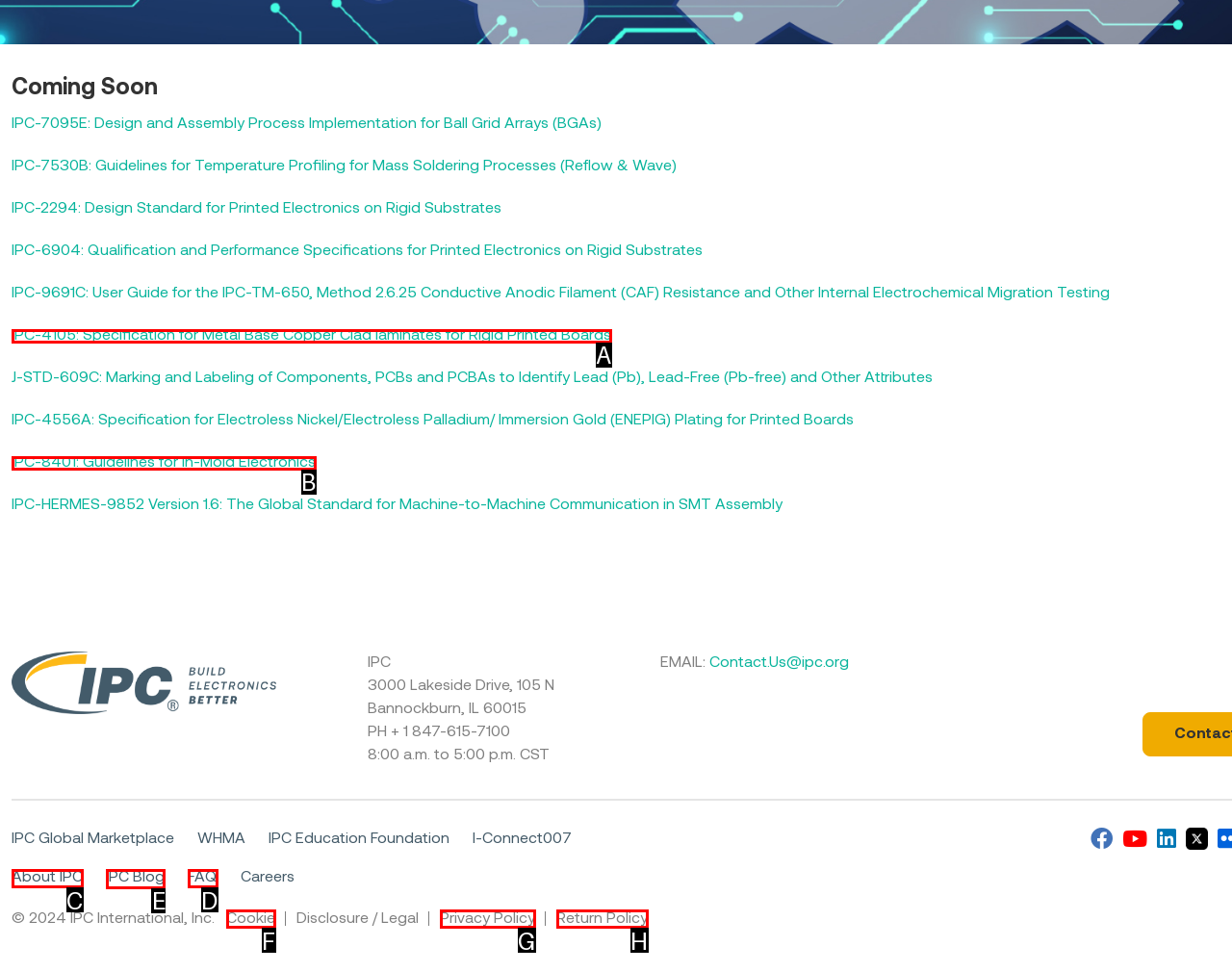Based on the choices marked in the screenshot, which letter represents the correct UI element to perform the task: Search for something?

None